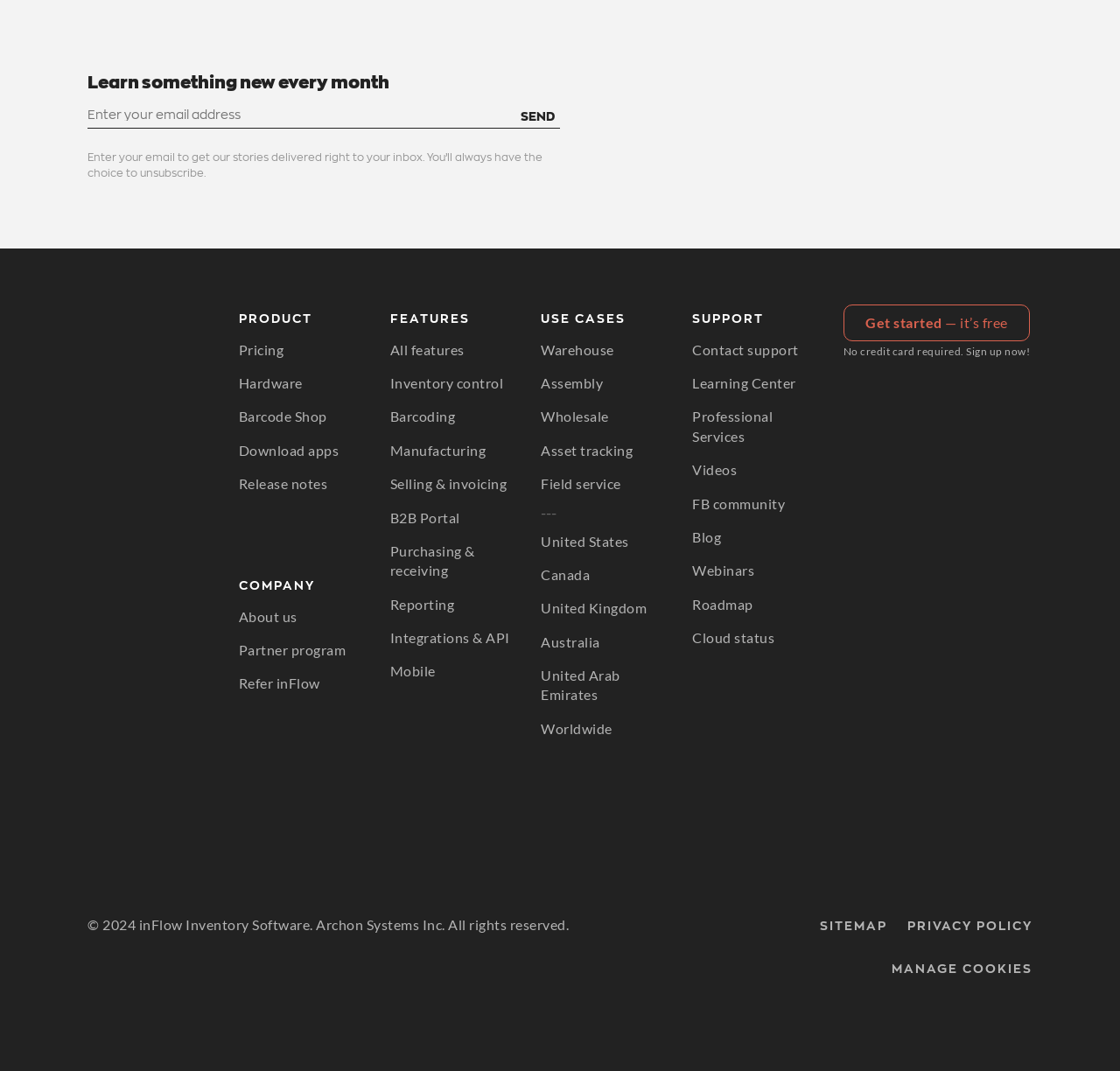Highlight the bounding box coordinates of the element you need to click to perform the following instruction: "Learn about pricing."

[0.213, 0.311, 0.253, 0.342]